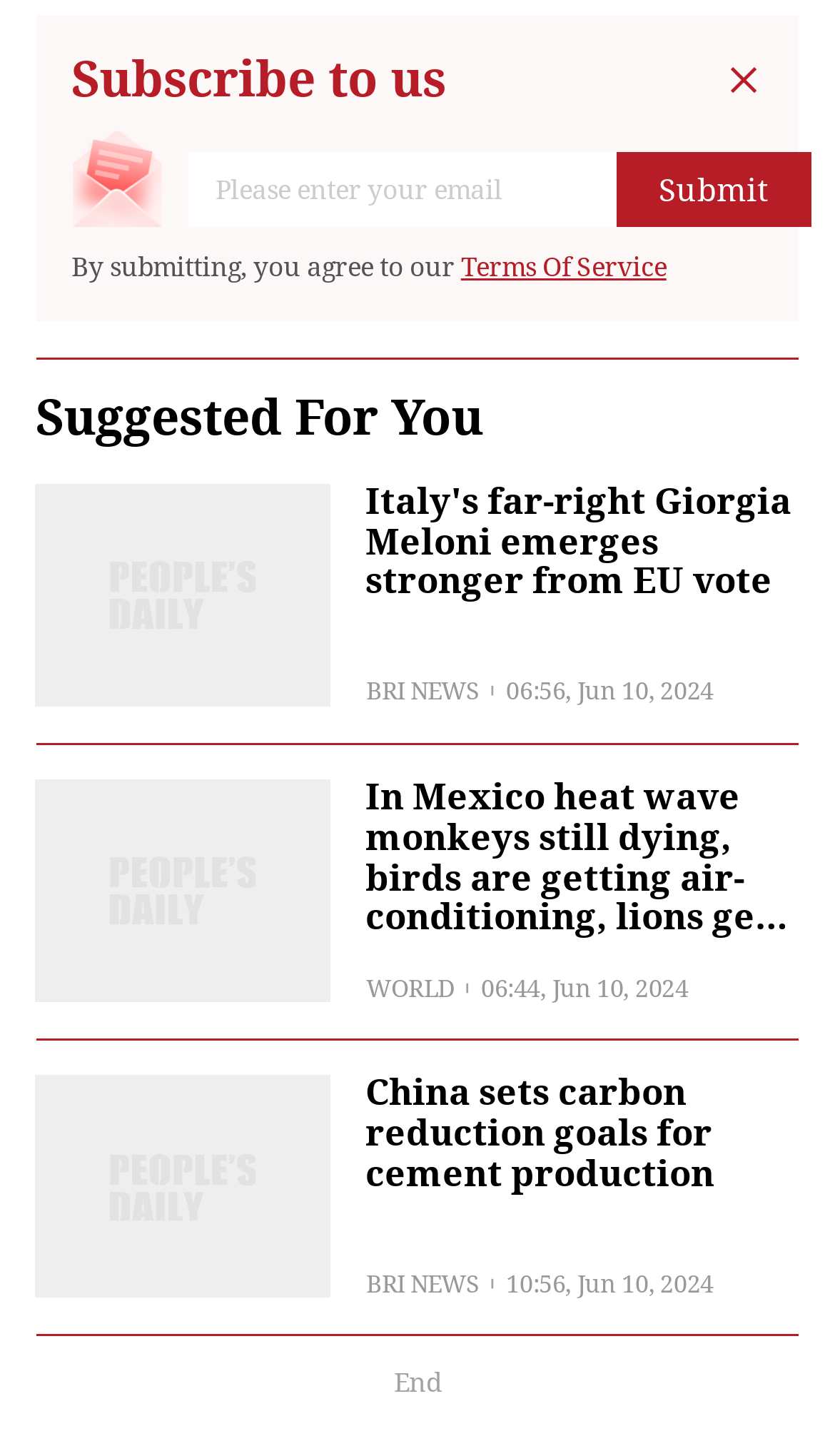Look at the image and answer the question in detail:
What is the category of the news article?

The news article is categorized under 'WORLD' which is a section title, indicating that the article is about international news.